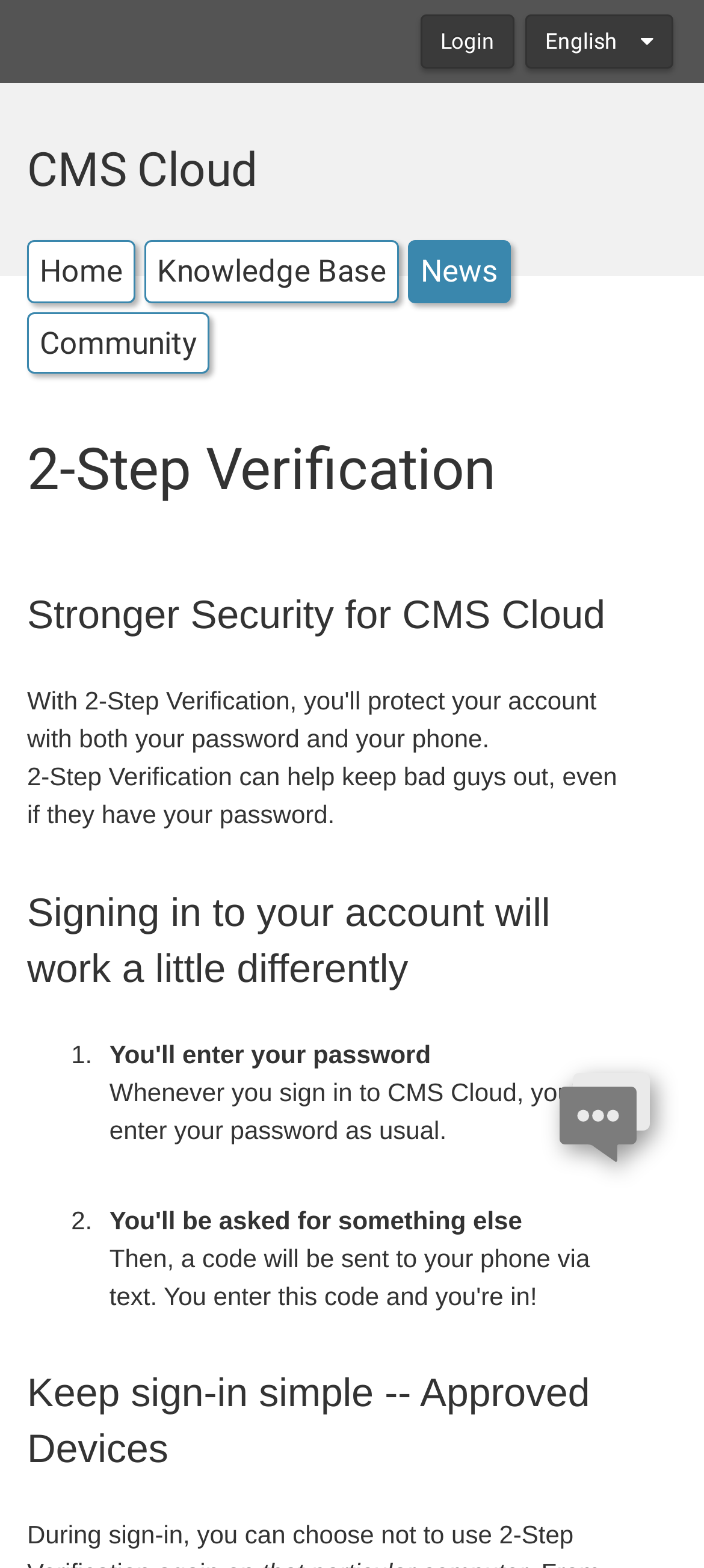Identify the bounding box of the HTML element described here: "Knowledge Base". Provide the coordinates as four float numbers between 0 and 1: [left, top, right, bottom].

[0.205, 0.154, 0.567, 0.193]